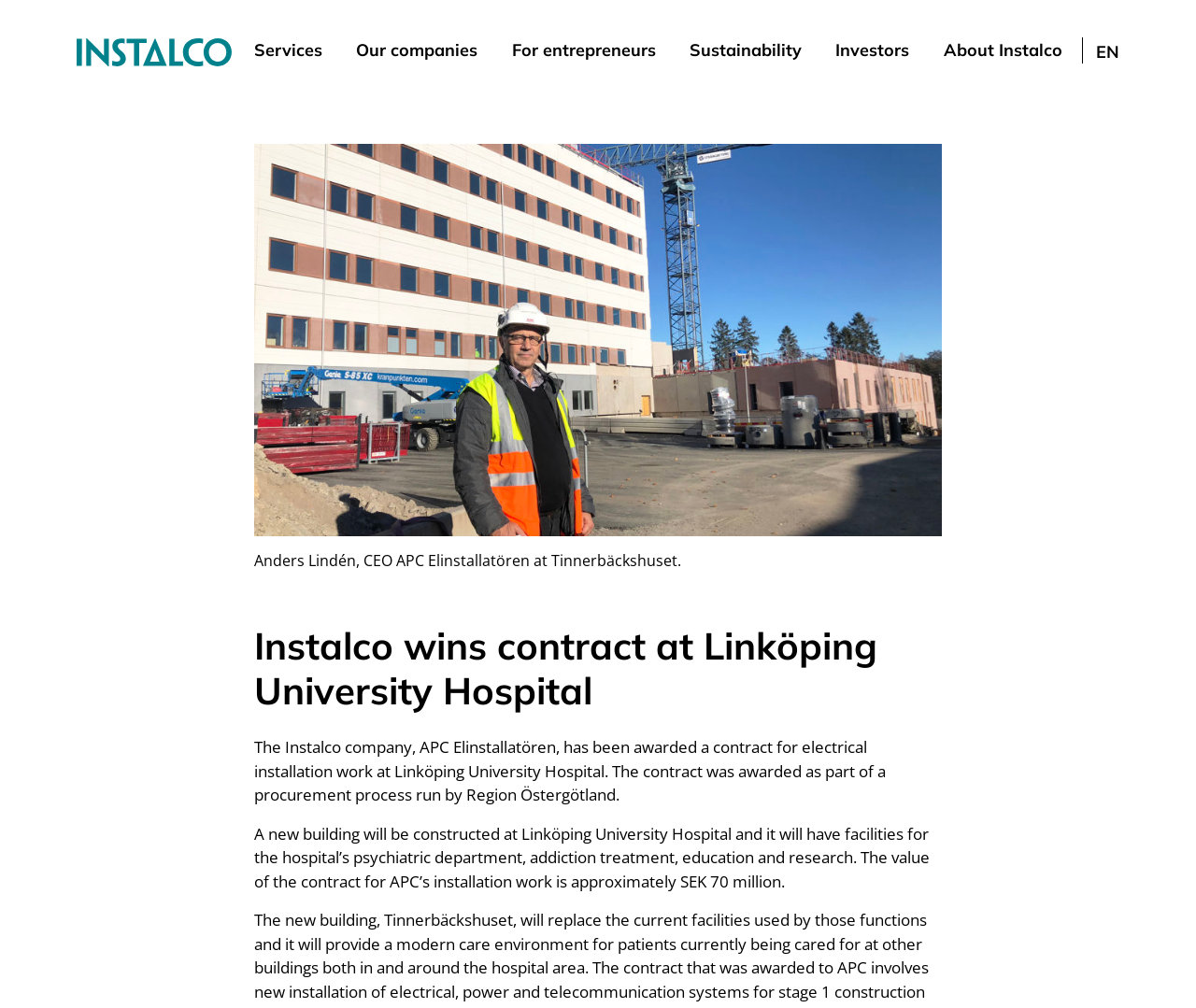Please pinpoint the bounding box coordinates for the region I should click to adhere to this instruction: "Switch to English language".

[0.916, 0.039, 0.936, 0.093]